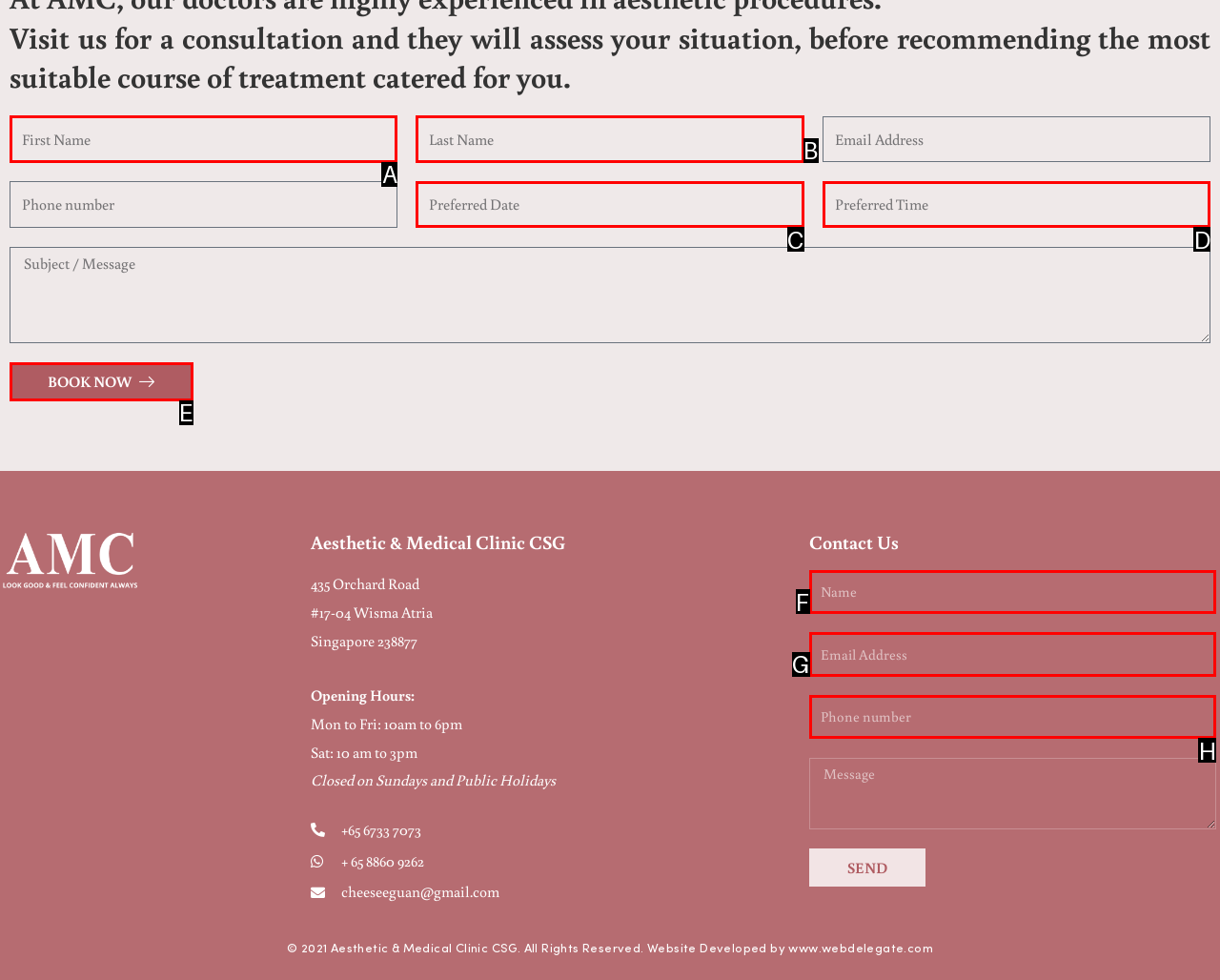Determine which HTML element best suits the description: Contact. Reply with the letter of the matching option.

None